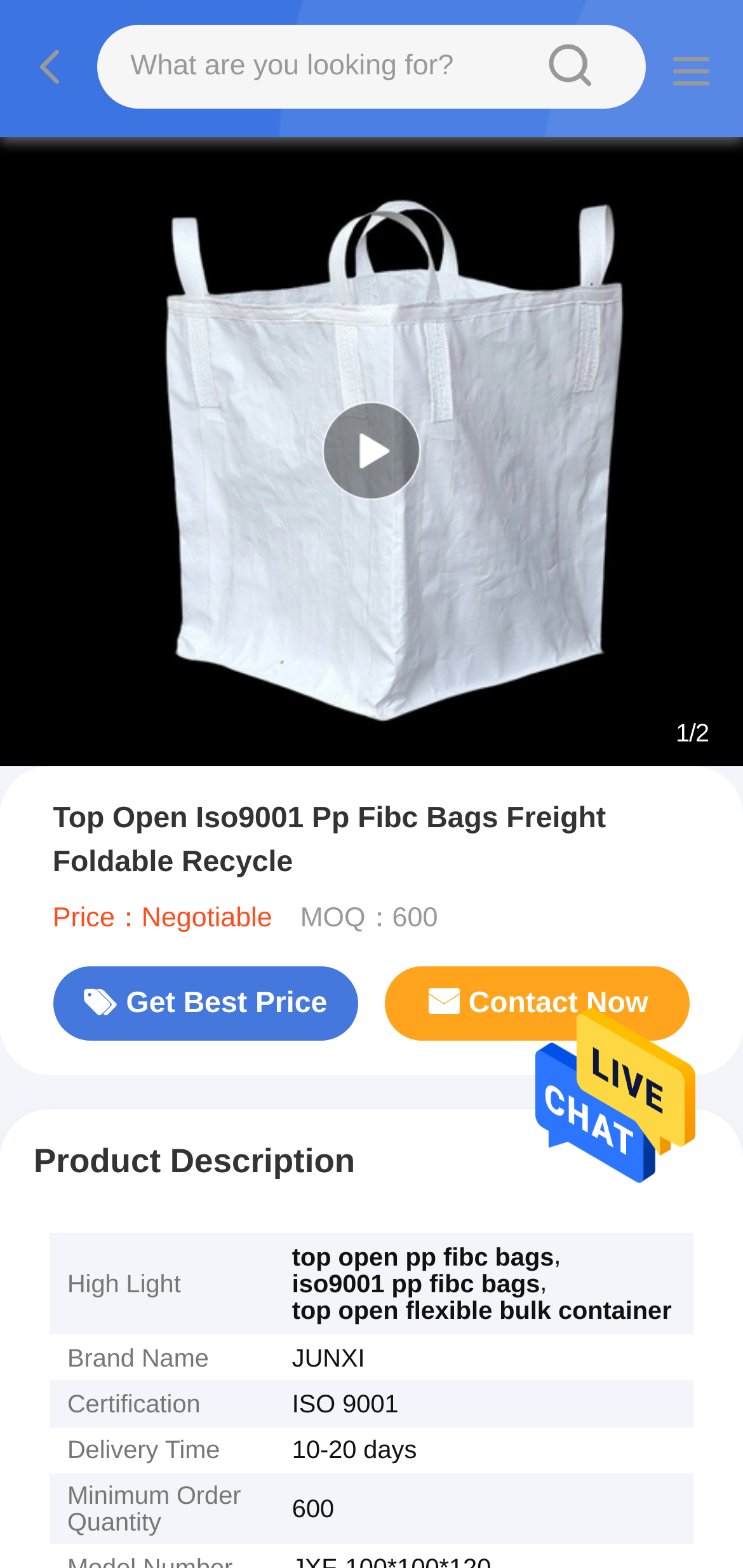Respond to the question below with a single word or phrase:
What is the price of the product?

Negotiable